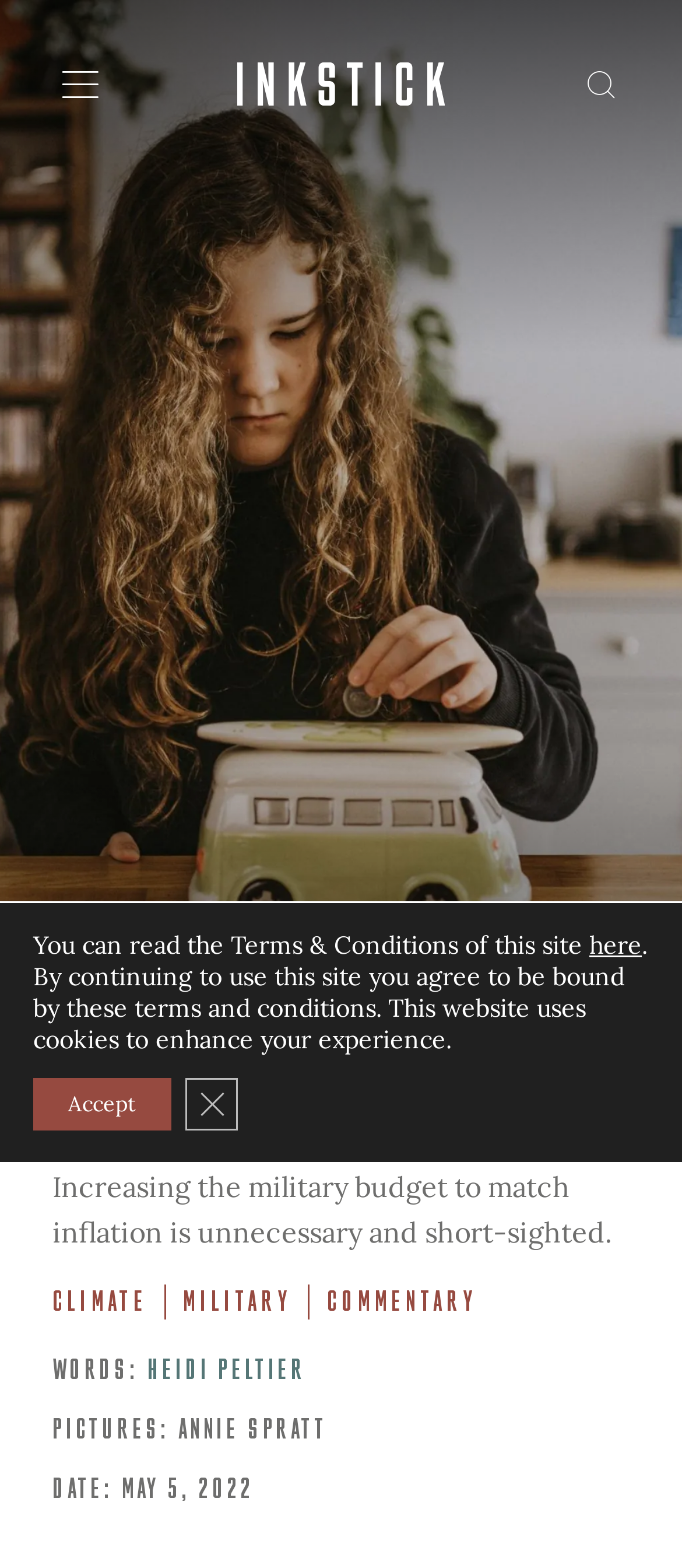Identify the bounding box coordinates of the clickable region required to complete the instruction: "Search". The coordinates should be given as four float numbers within the range of 0 and 1, i.e., [left, top, right, bottom].

[0.841, 0.036, 0.923, 0.071]